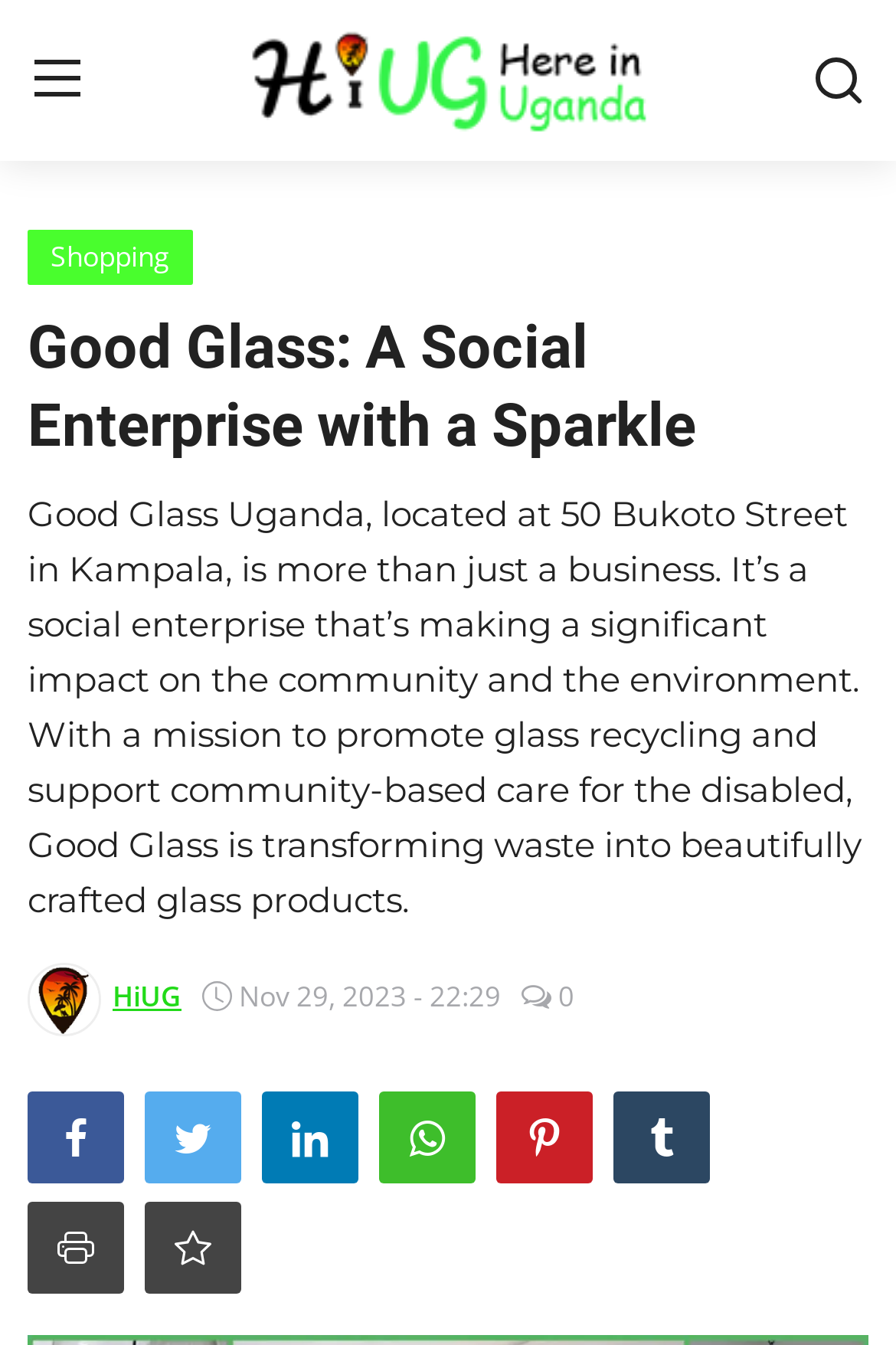Extract the main heading from the webpage content.

Good Glass: A Social Enterprise with a Sparkle